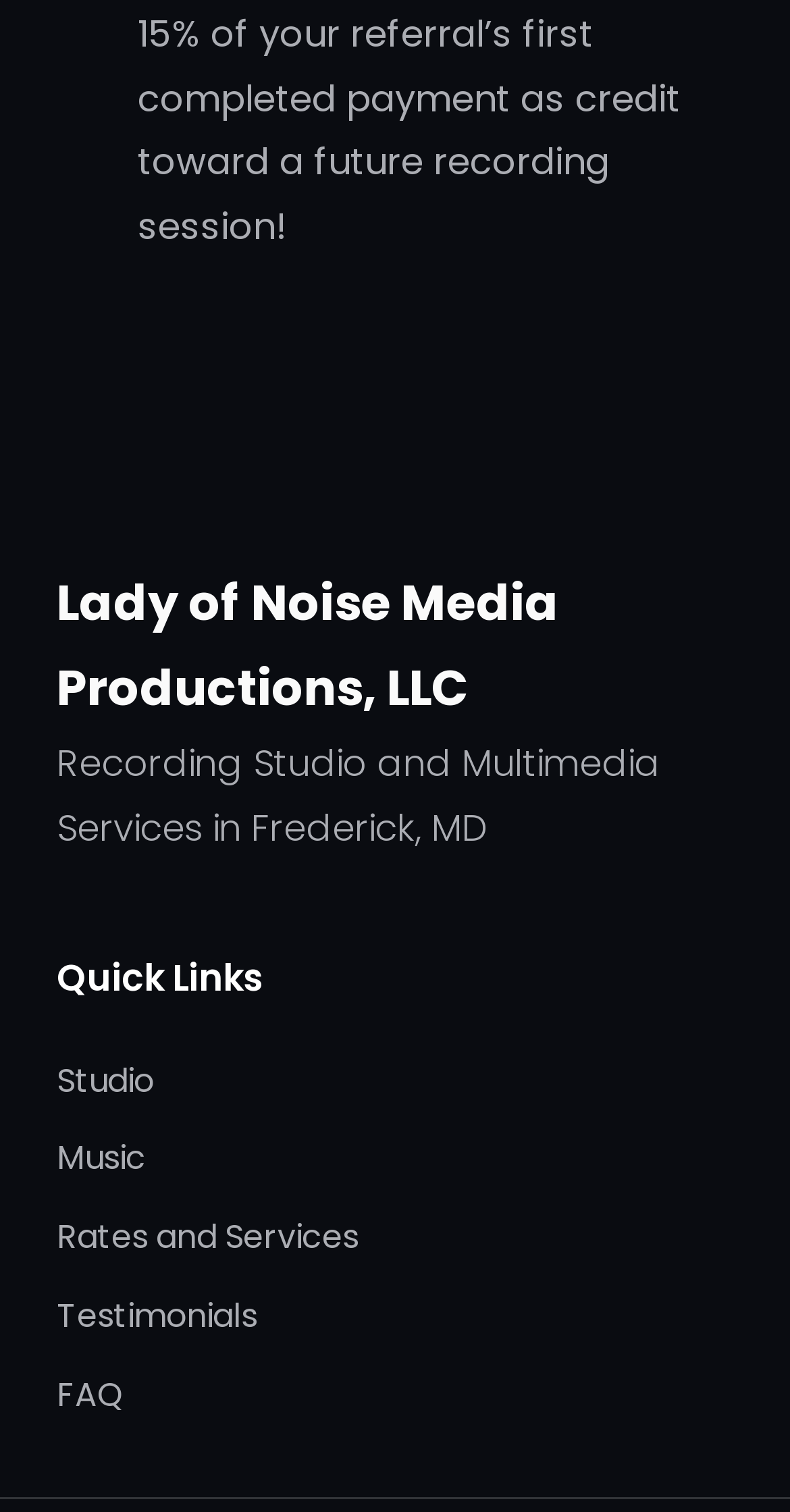Use a single word or phrase to answer this question: 
What is the name of the media production company?

Lady of Noise Media Productions, LLC